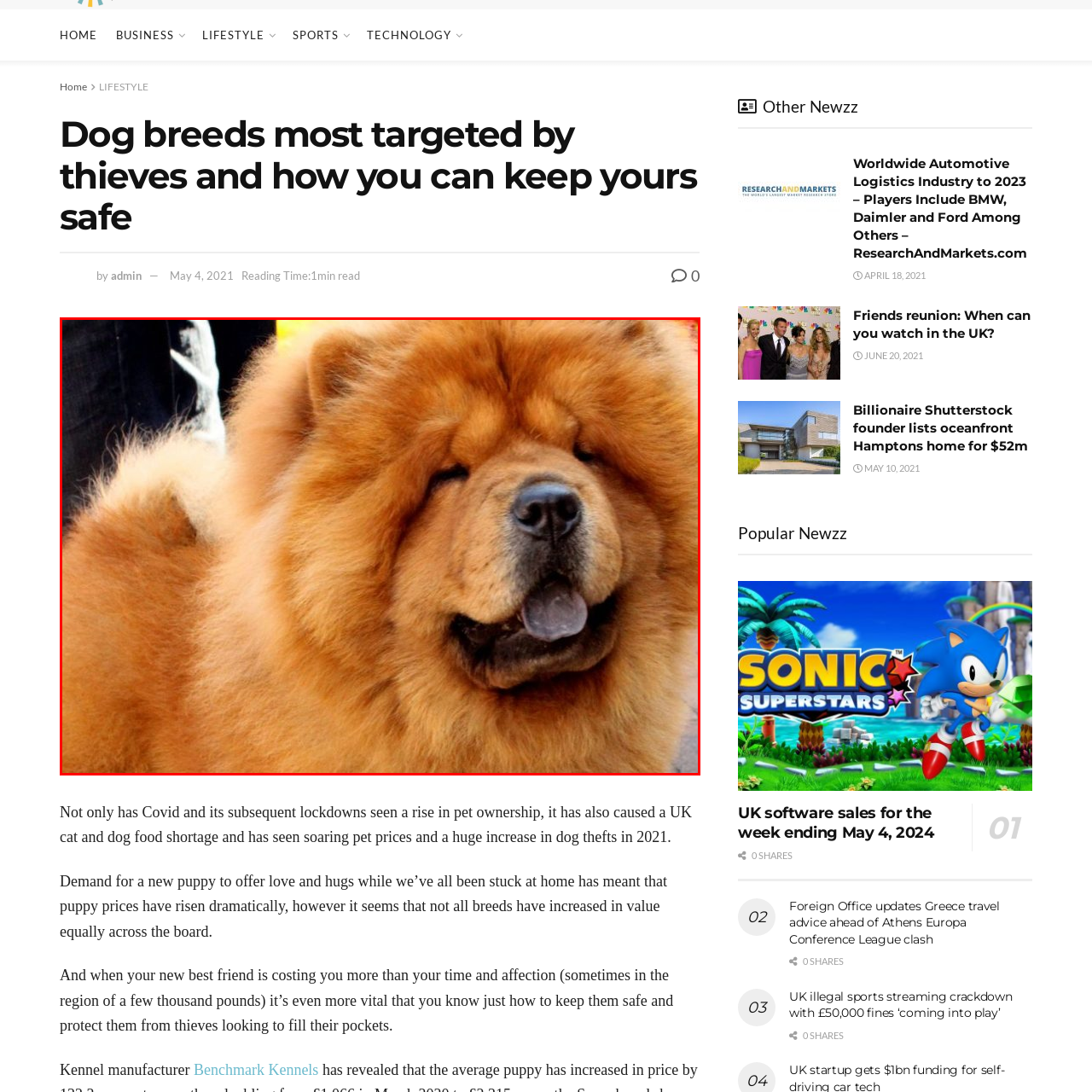Provide a thorough description of the scene captured within the red rectangle.

The image showcases a fluffy, golden-brown Chow Chow with its distinctive lion-like mane and a relaxed demeanor, embodying the breed's signature aloofness and dignified presence. The dog's rounded face is complemented by a short black muzzle and small, expressive eyes that seem to convey contentment. Set against an indistinct background, likely featuring people and outdoor elements, the Chow Chow perfectly exemplifies the breed's sturdy build and loyal nature. This image is part of an article discussing dog breeds most targeted by thieves and tips on keeping pets safe, highlighting the importance of vigilance in pet ownership.